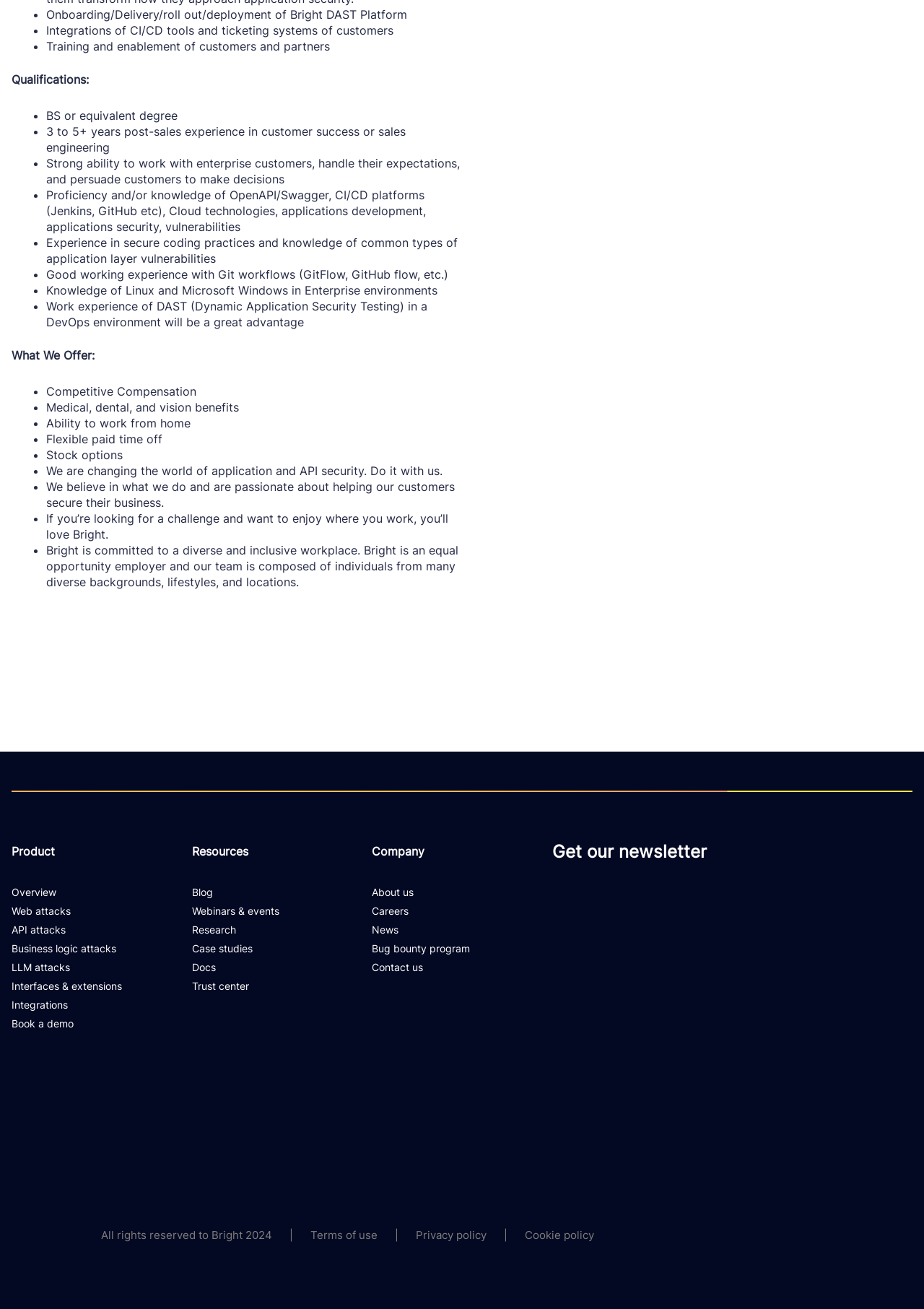Answer the question briefly using a single word or phrase: 
What type of experience is required for the job?

Post-sales experience